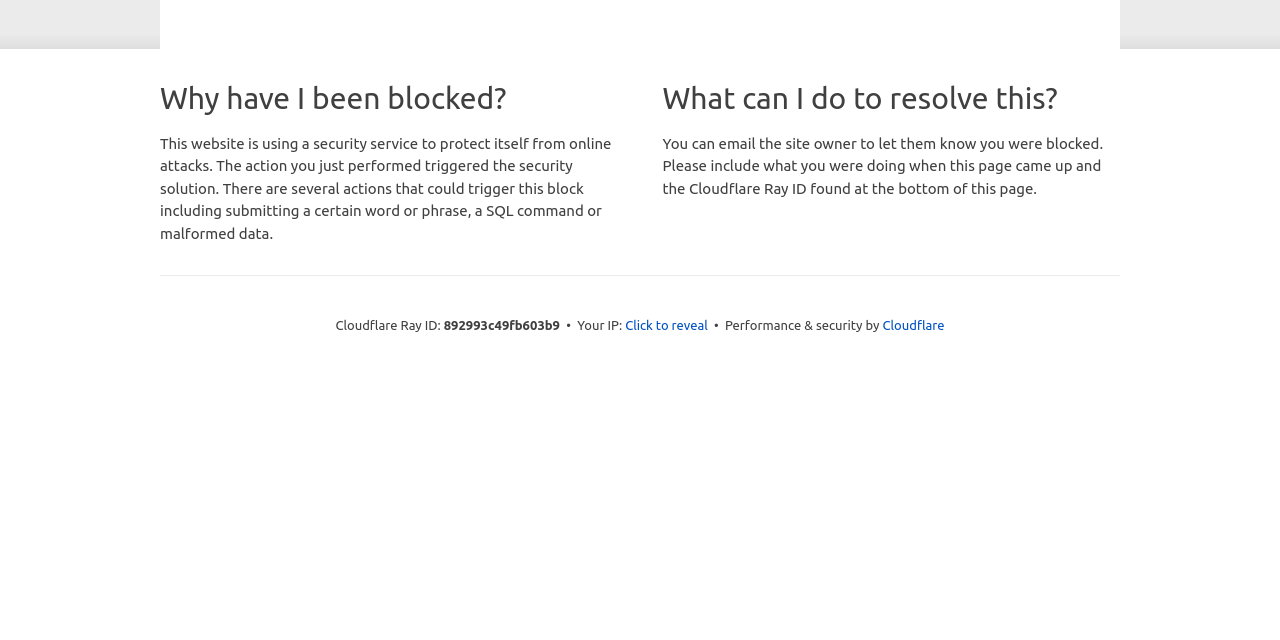Using the format (top-left x, top-left y, bottom-right x, bottom-right y), provide the bounding box coordinates for the described UI element. All values should be floating point numbers between 0 and 1: Click to reveal

[0.488, 0.495, 0.553, 0.525]